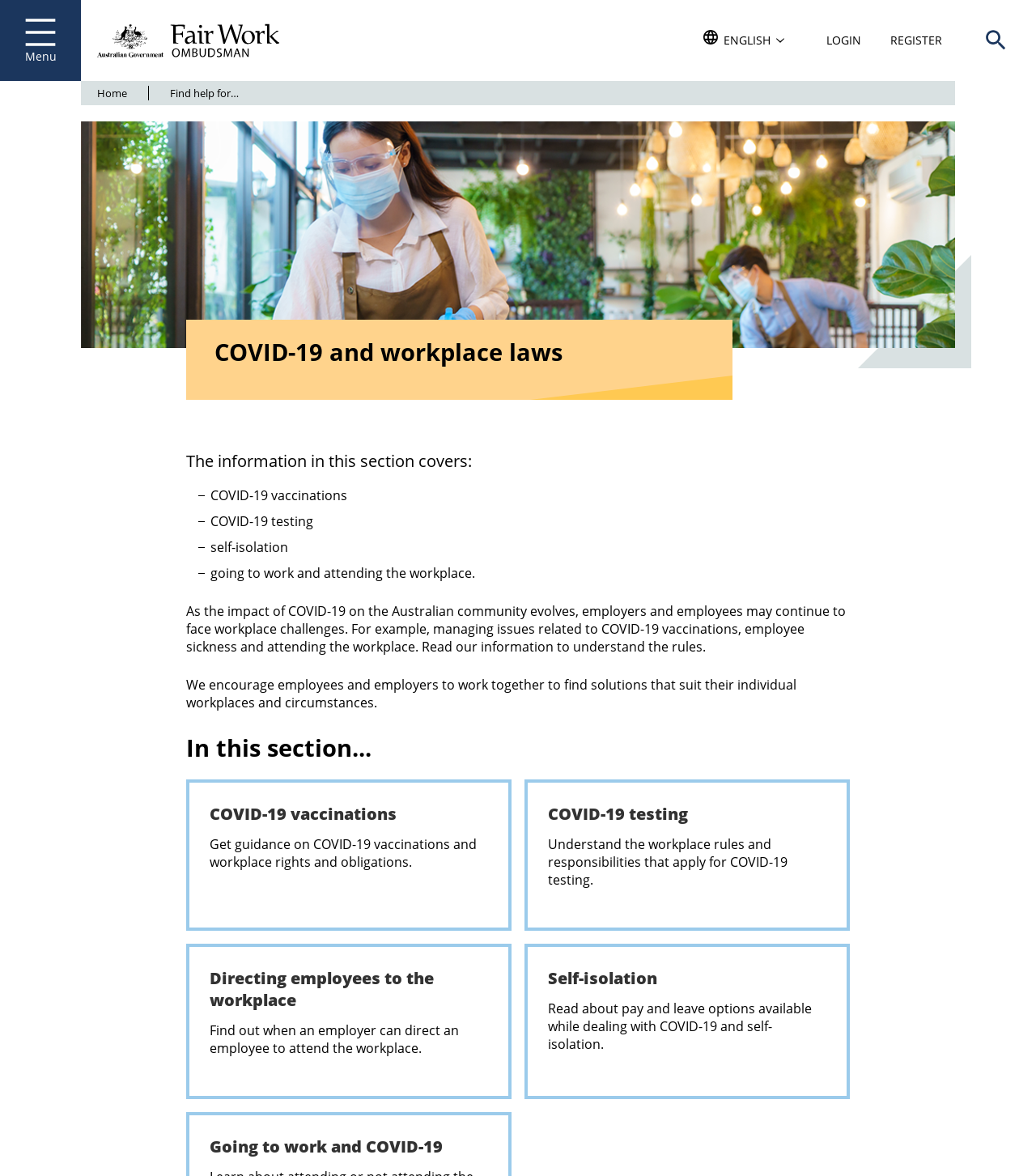Locate the bounding box coordinates of the clickable region to complete the following instruction: "Go to home page."

[0.078, 0.0, 0.651, 0.069]